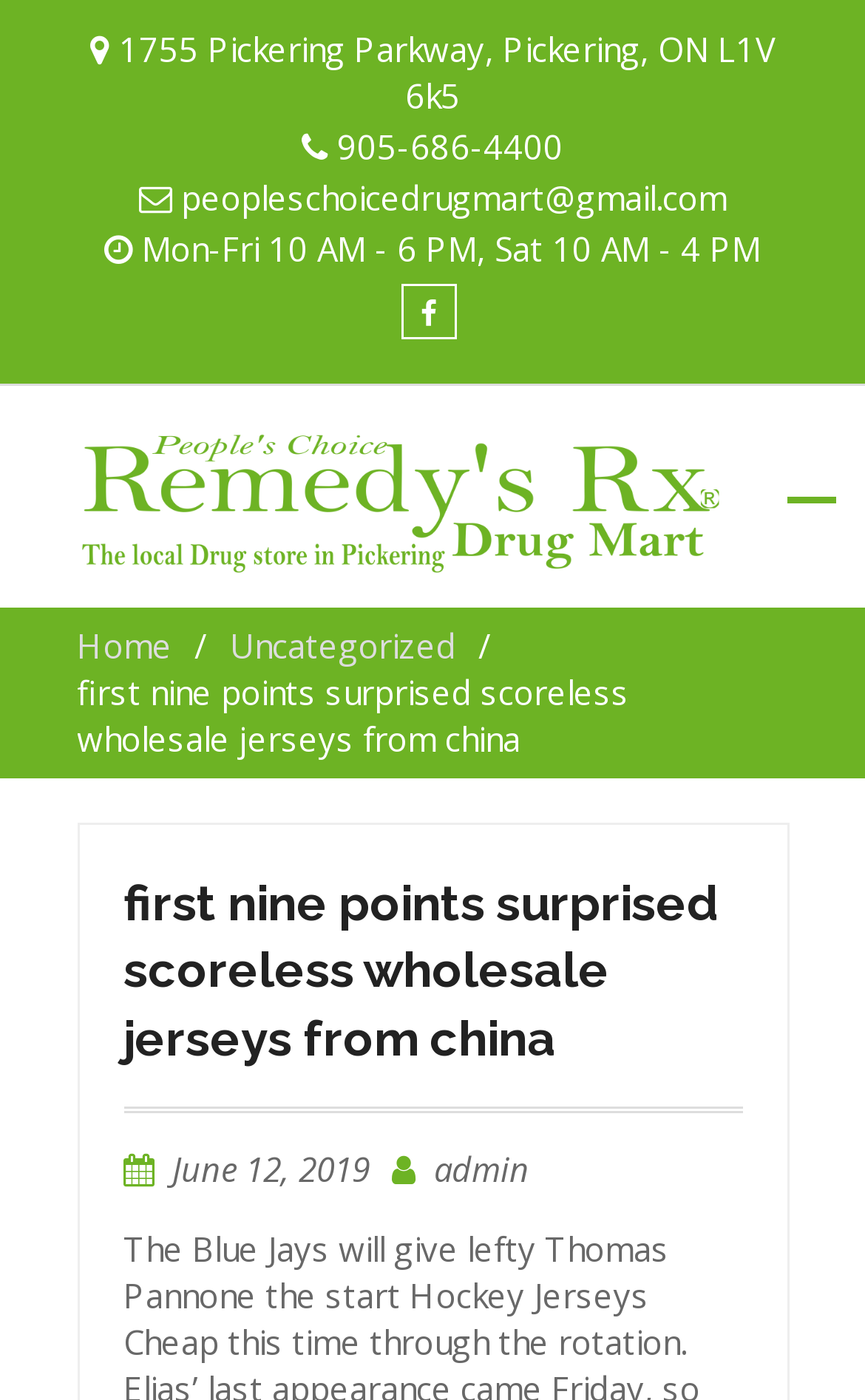Determine the main headline of the webpage and provide its text.

first nine points surprised scoreless wholesale jerseys from china